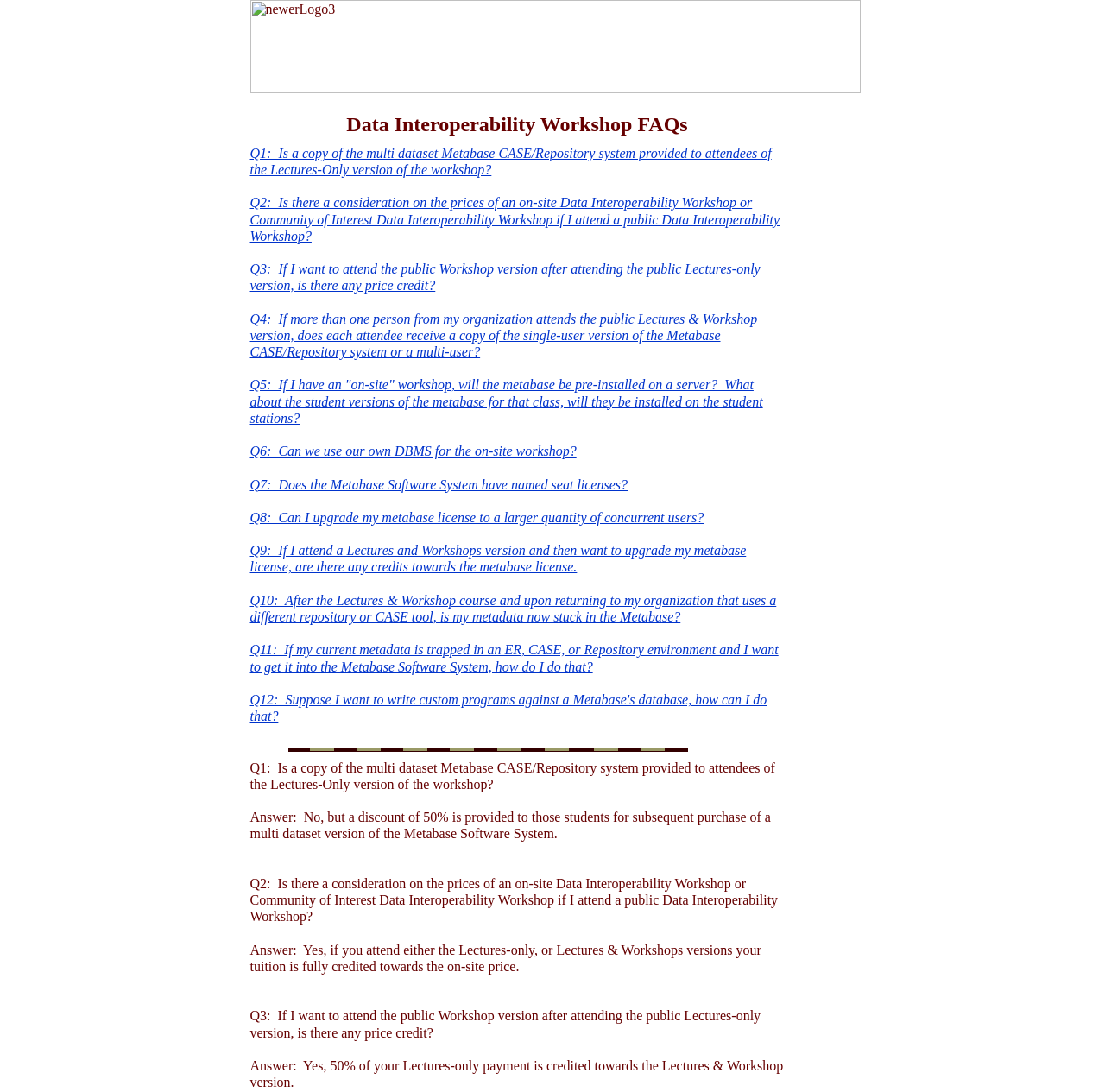Respond to the question below with a single word or phrase:
Is there a price credit for attending the public Workshop version after attending the public Lectures-only version?

Yes